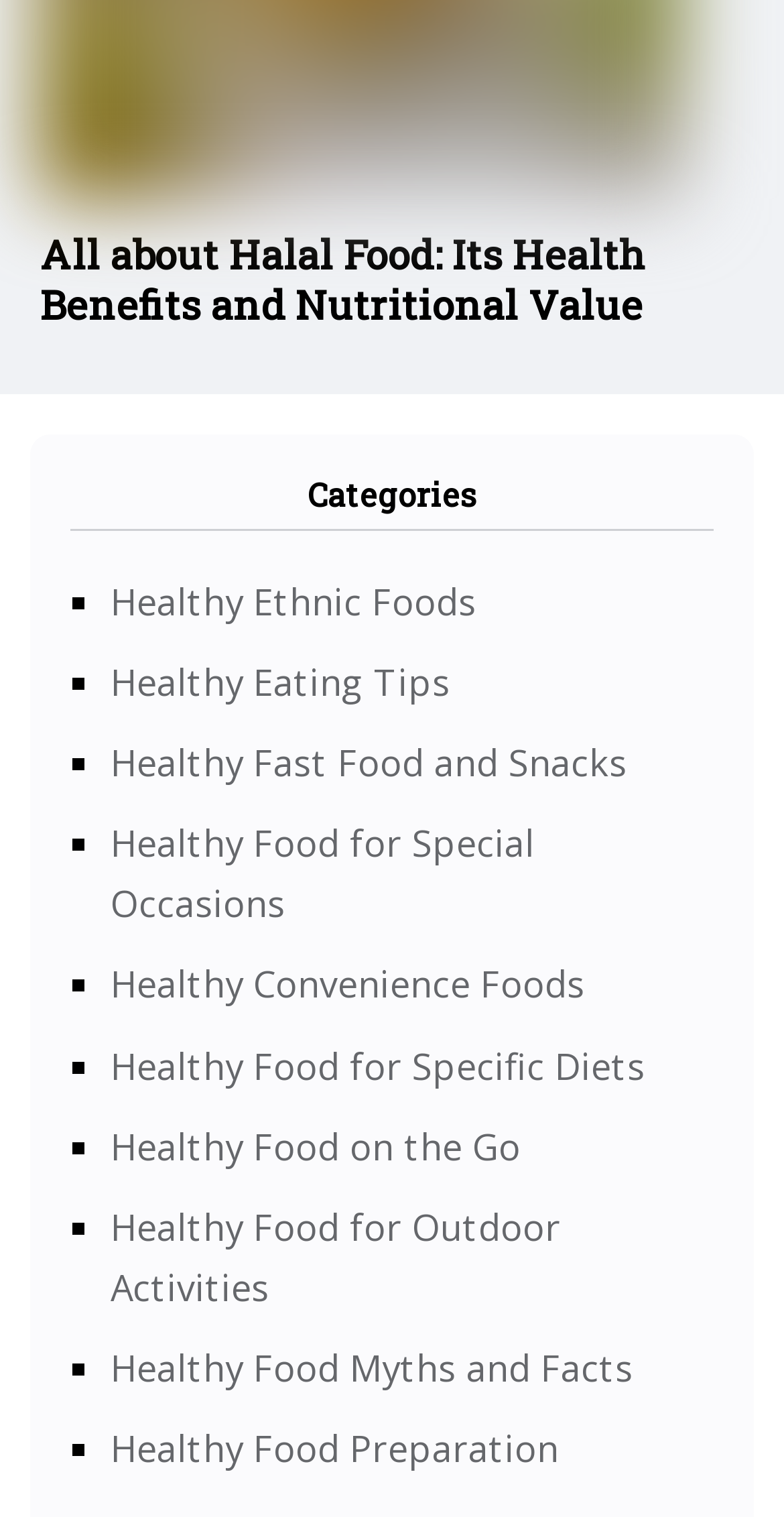Determine the bounding box coordinates of the area to click in order to meet this instruction: "click on all about halal food".

[0.051, 0.15, 0.826, 0.218]